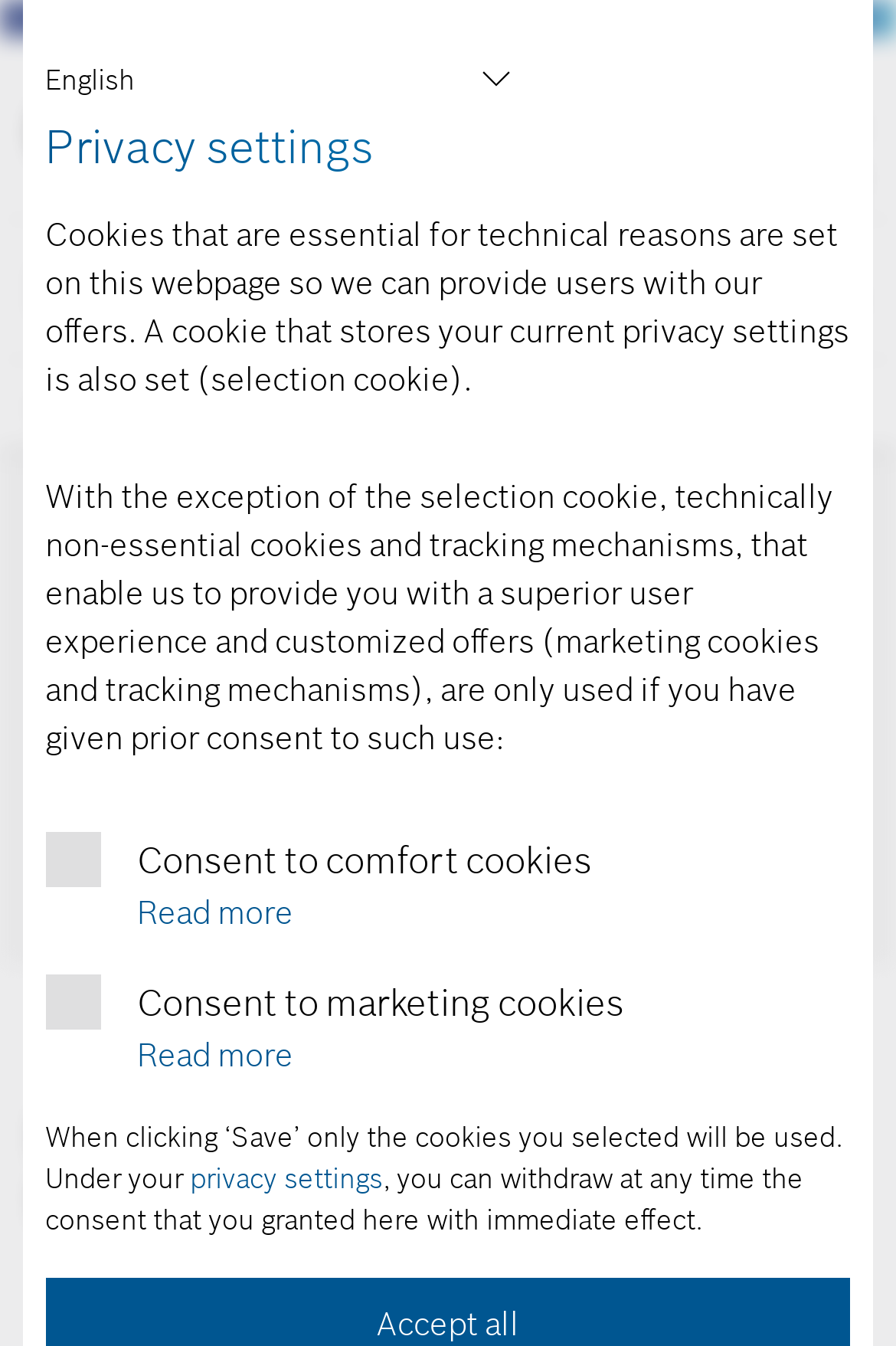Point out the bounding box coordinates of the section to click in order to follow this instruction: "view initiatives".

None